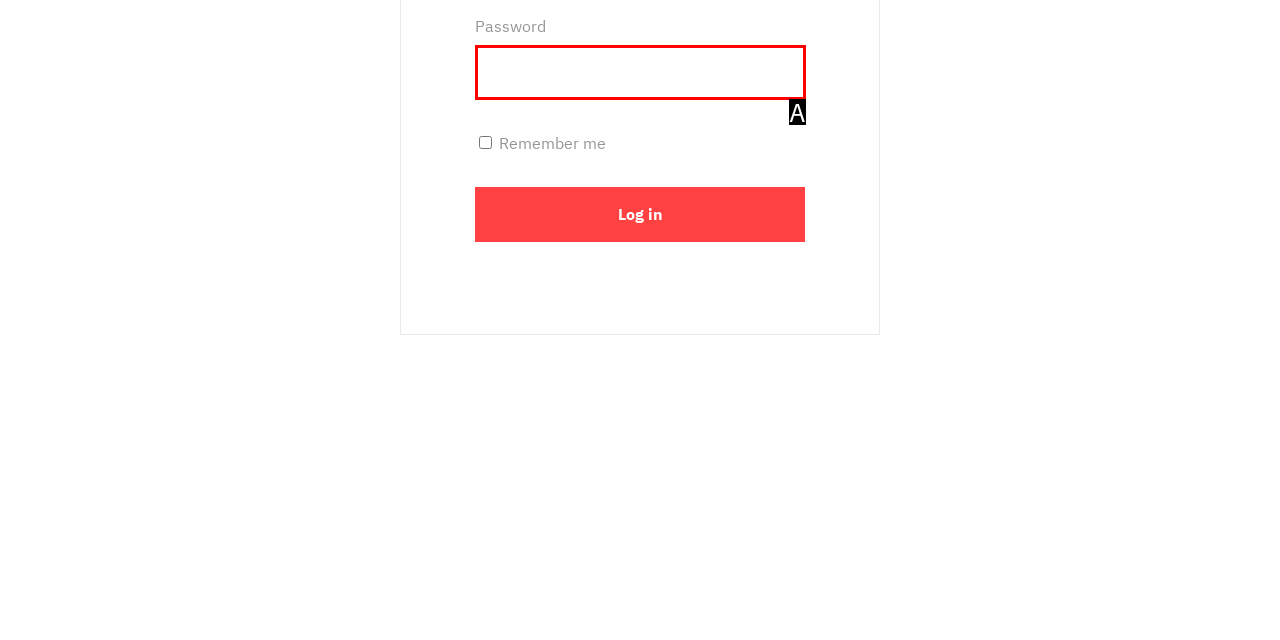Tell me which one HTML element best matches the description: parent_node: Password alt="Password" name="password" Answer with the option's letter from the given choices directly.

A